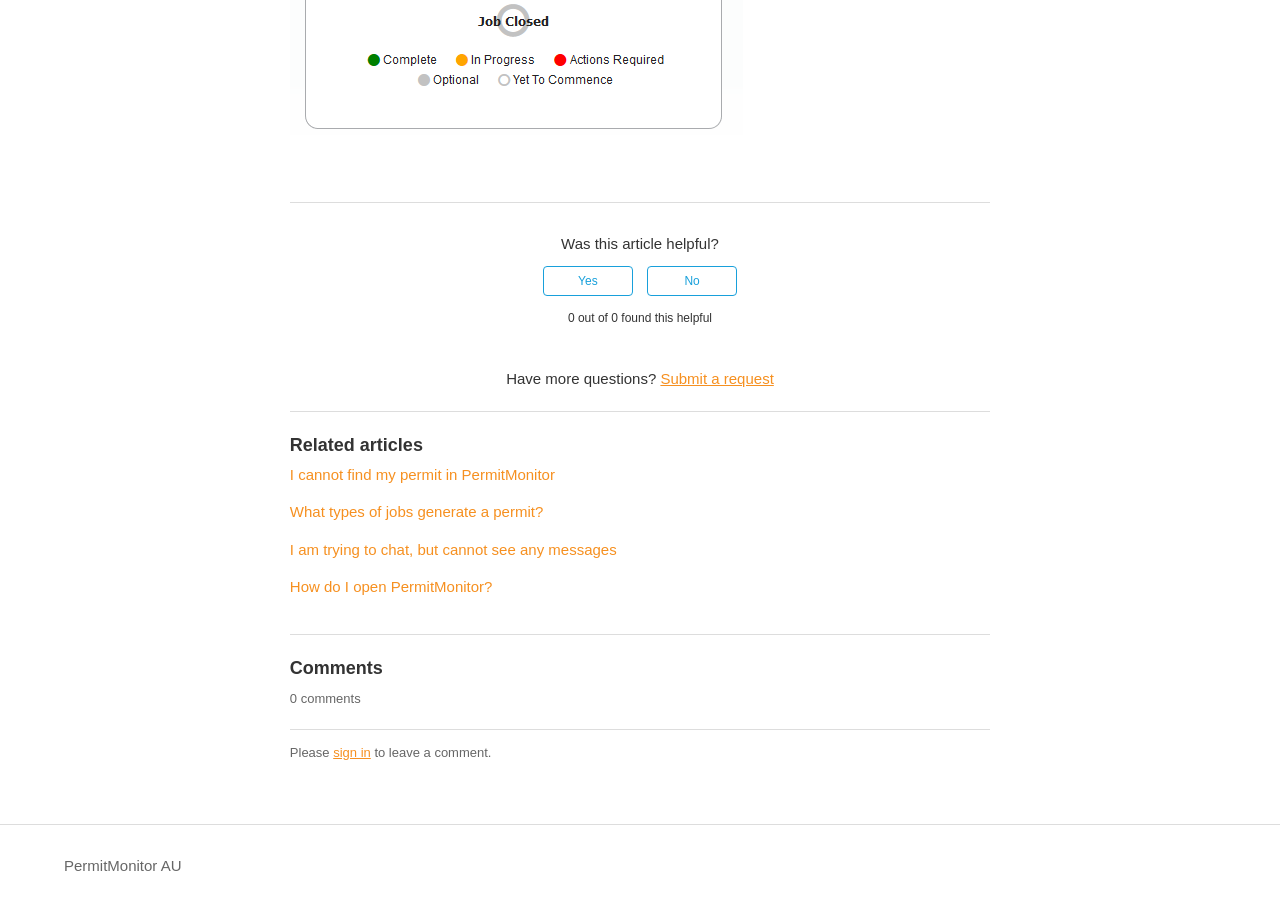Provide the bounding box coordinates of the UI element this sentence describes: "How do I open PermitMonitor?".

[0.226, 0.638, 0.385, 0.656]